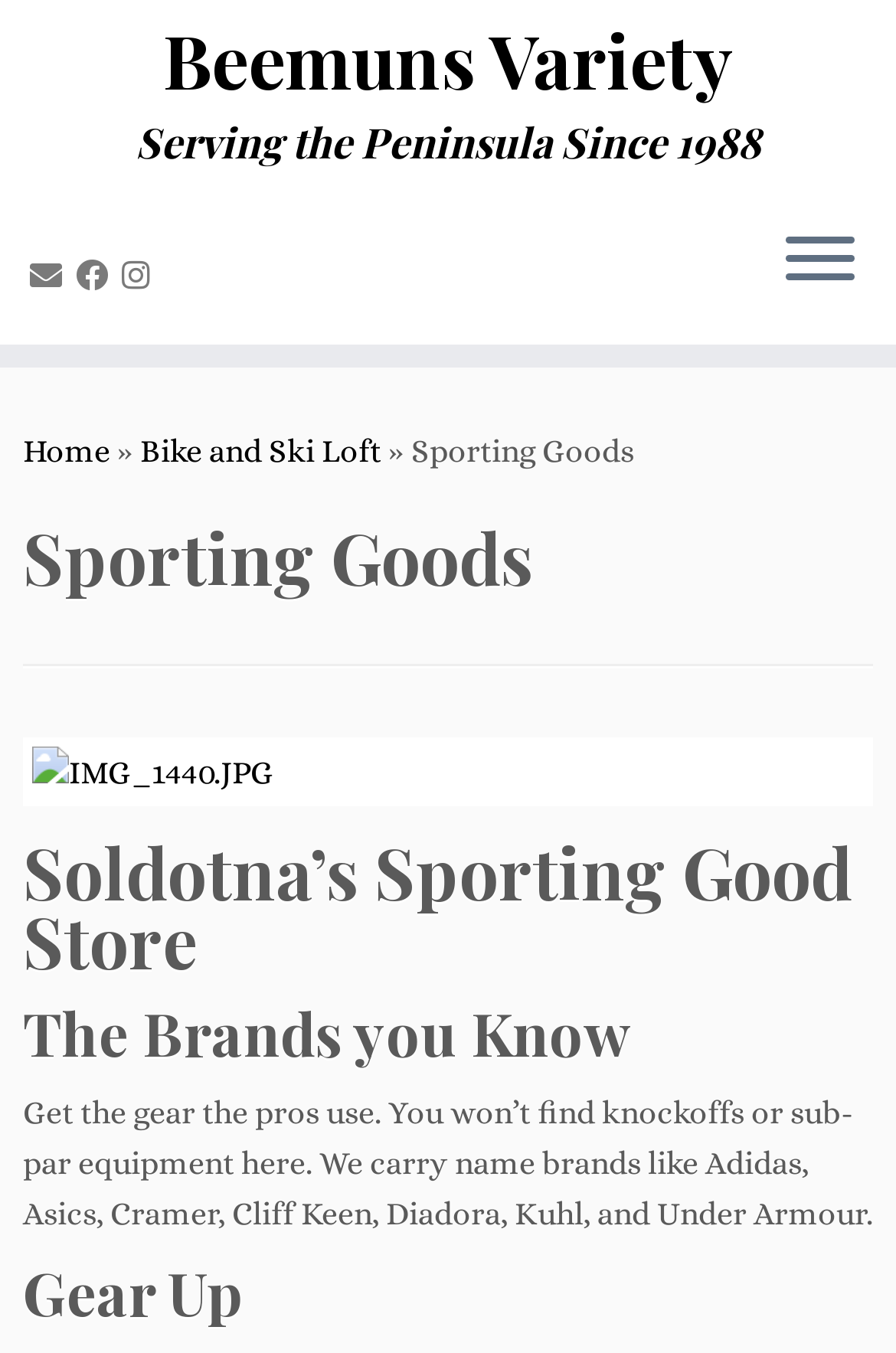Locate the coordinates of the bounding box for the clickable region that fulfills this instruction: "View the image 'IMG_1440.JPG'".

[0.026, 0.545, 0.974, 0.596]